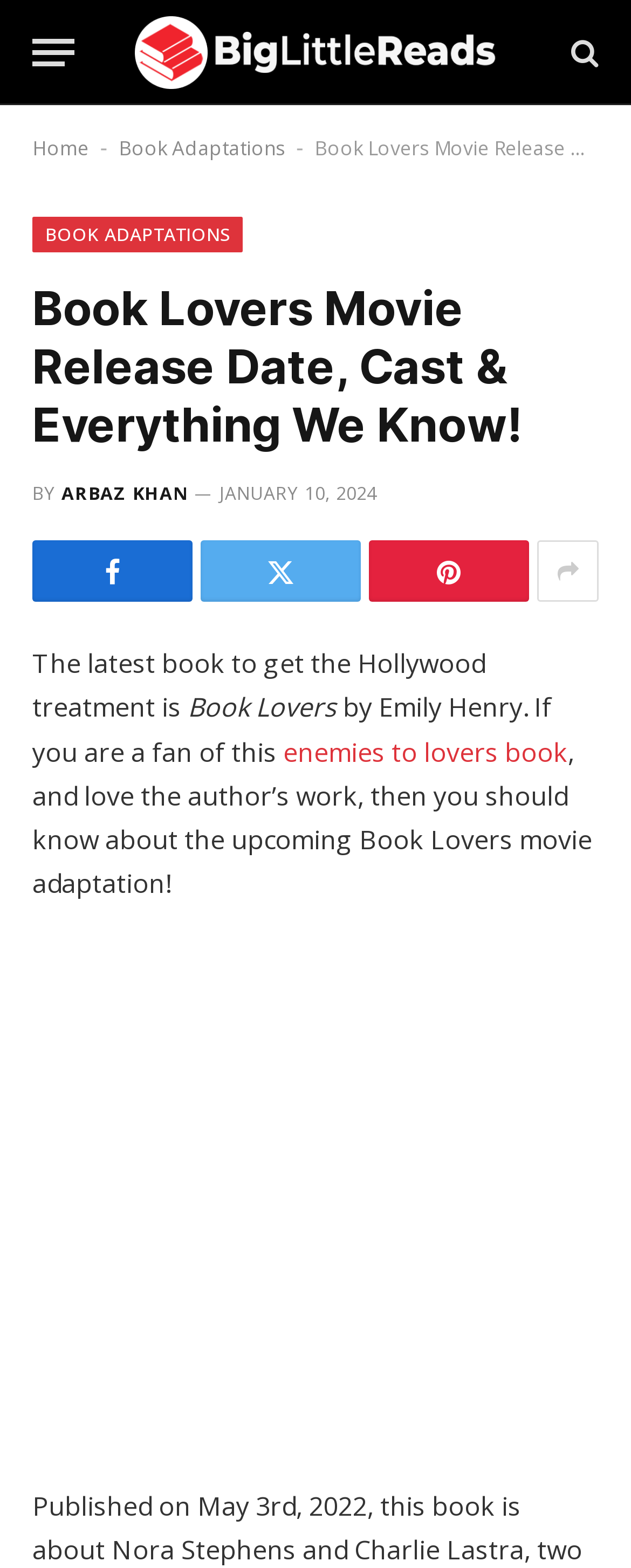Locate the bounding box coordinates of the segment that needs to be clicked to meet this instruction: "Read the article by ARBAZ KHAN".

[0.097, 0.307, 0.298, 0.322]